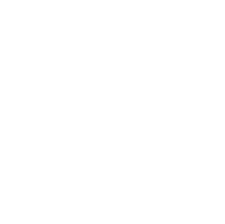With reference to the screenshot, provide a detailed response to the question below:
What is the occasion depicted in the graphic?

The occasion depicted in the graphic is a wedding because the caption mentions wedding vibes, and the hashtags #weddingday and #grwm are directly related to weddings.